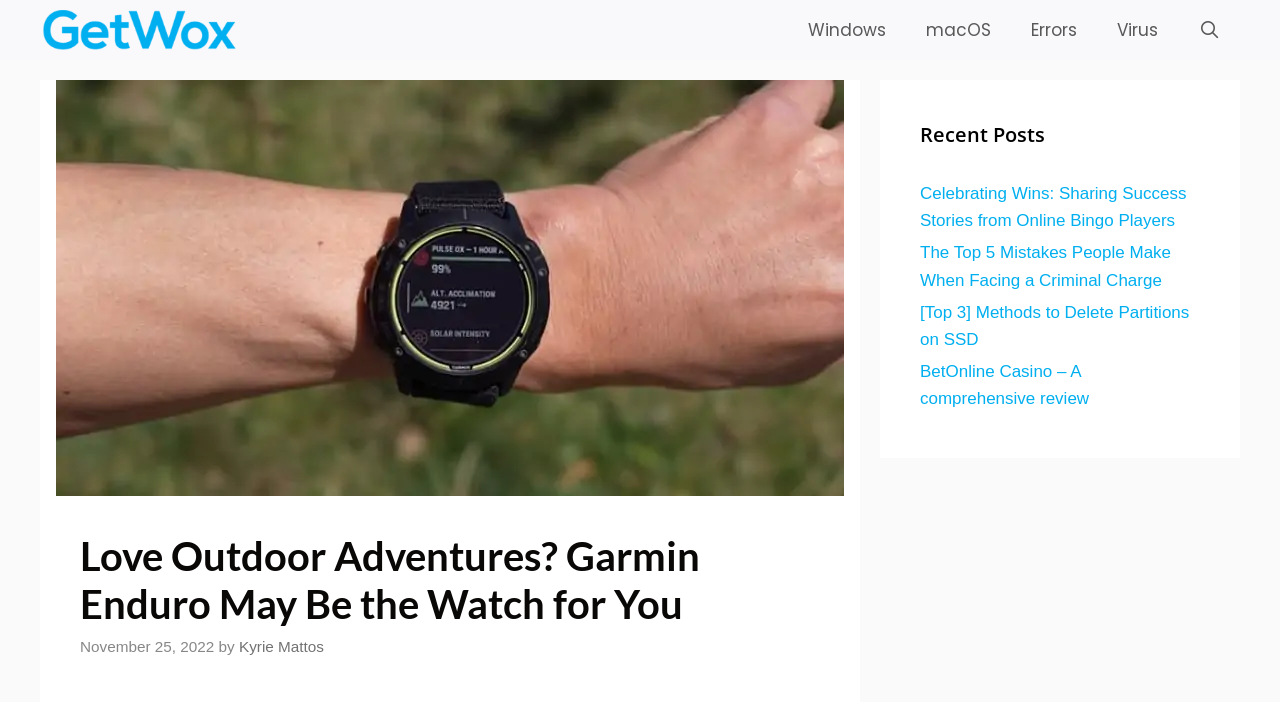Given the element description, predict the bounding box coordinates in the format (top-left x, top-left y, bottom-right x, bottom-right y). Make sure all values are between 0 and 1. Here is the element description: macOS

[0.708, 0.0, 0.79, 0.085]